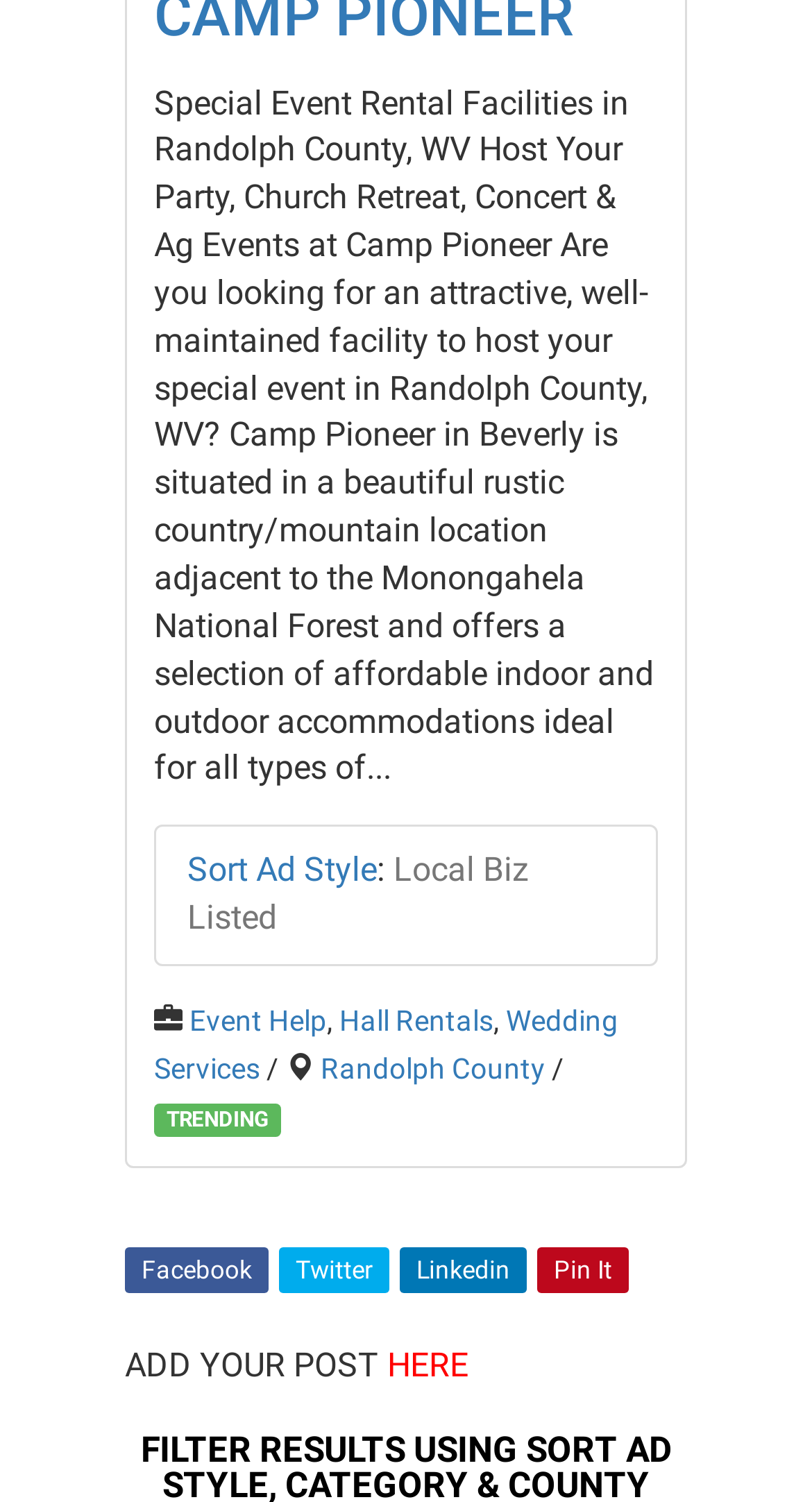What type of events can be hosted at Camp Pioneer?
Please answer the question with a single word or phrase, referencing the image.

Parties, Church Retreats, Concerts, Ag Events